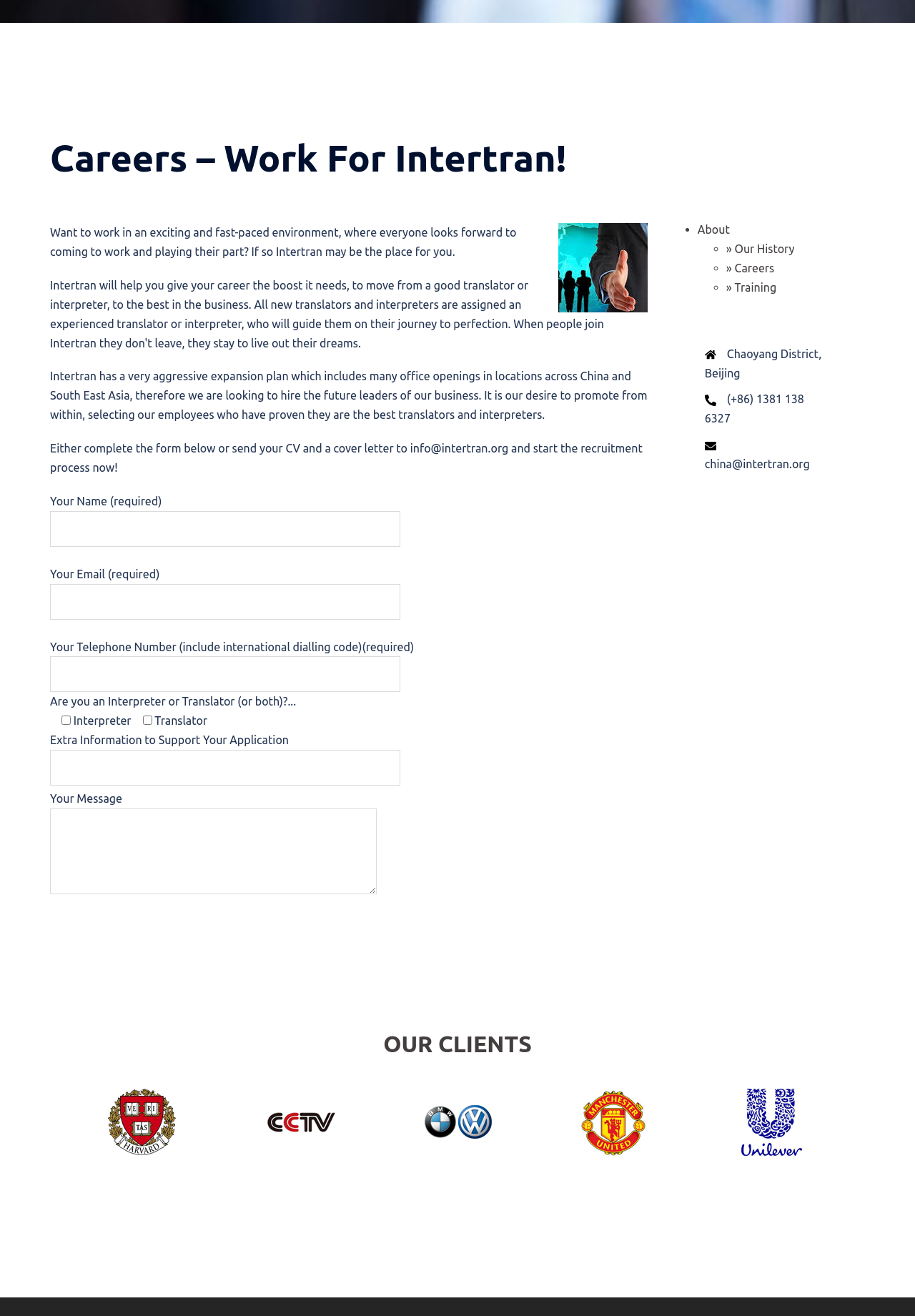How can I contact the company?
Please provide a single word or phrase answer based on the image.

By email or phone